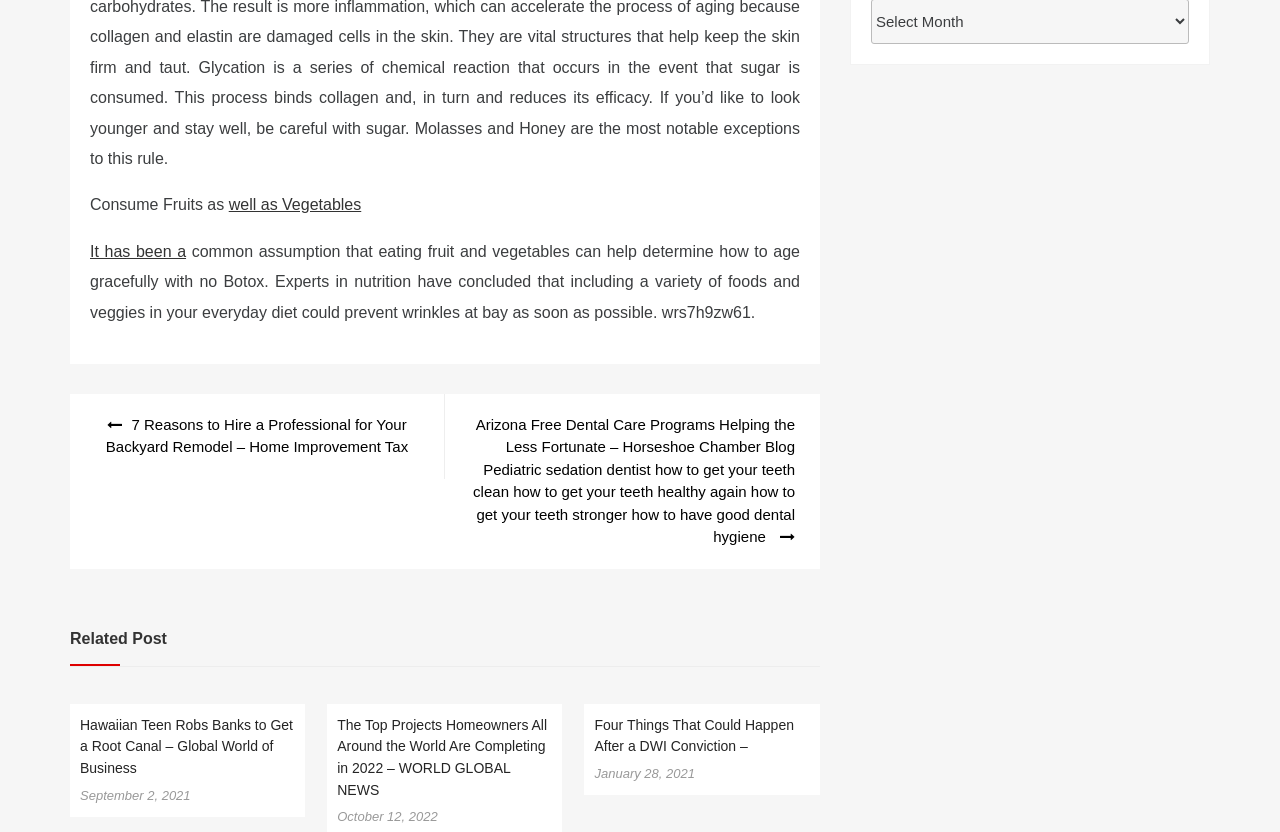Please find the bounding box coordinates of the section that needs to be clicked to achieve this instruction: "Check 'Related Post'".

[0.055, 0.756, 0.641, 0.802]